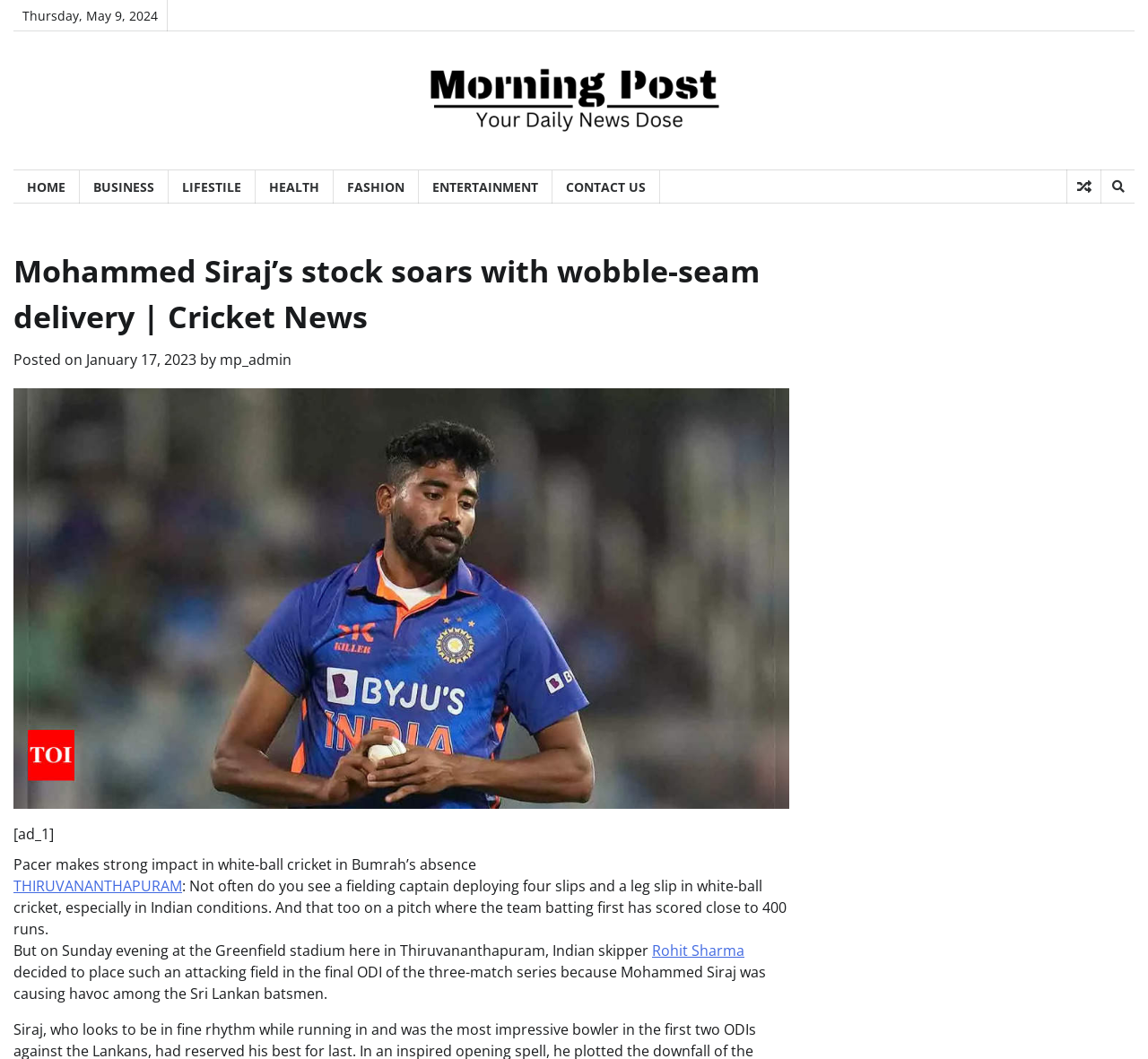Please reply to the following question with a single word or a short phrase:
What is the date of the article?

January 17, 2023